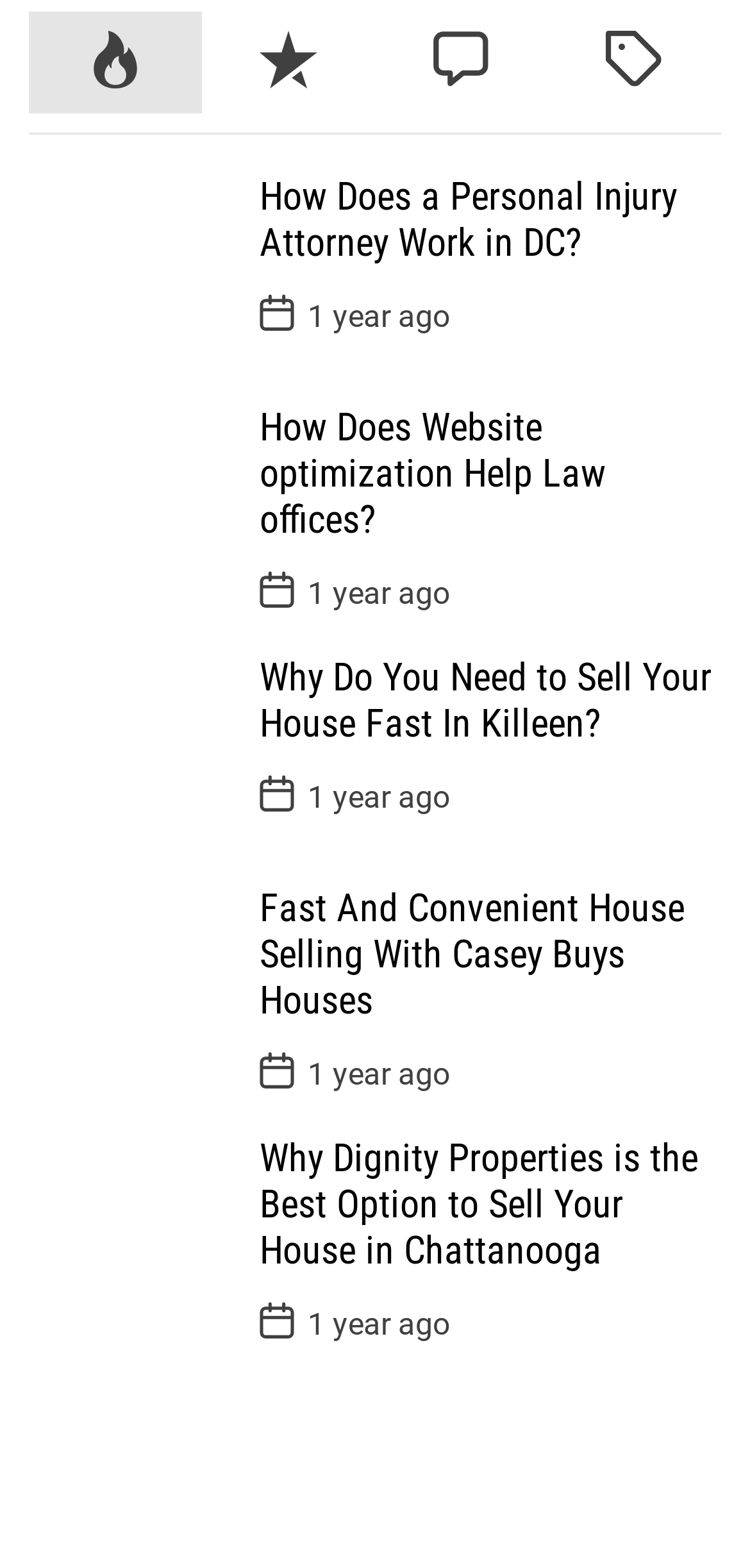Locate the bounding box coordinates of the region to be clicked to comply with the following instruction: "View the image of How Does a Personal Injury Attorney Work in DC?". The coordinates must be four float numbers between 0 and 1, in the form [left, top, right, bottom].

[0.038, 0.111, 0.295, 0.233]